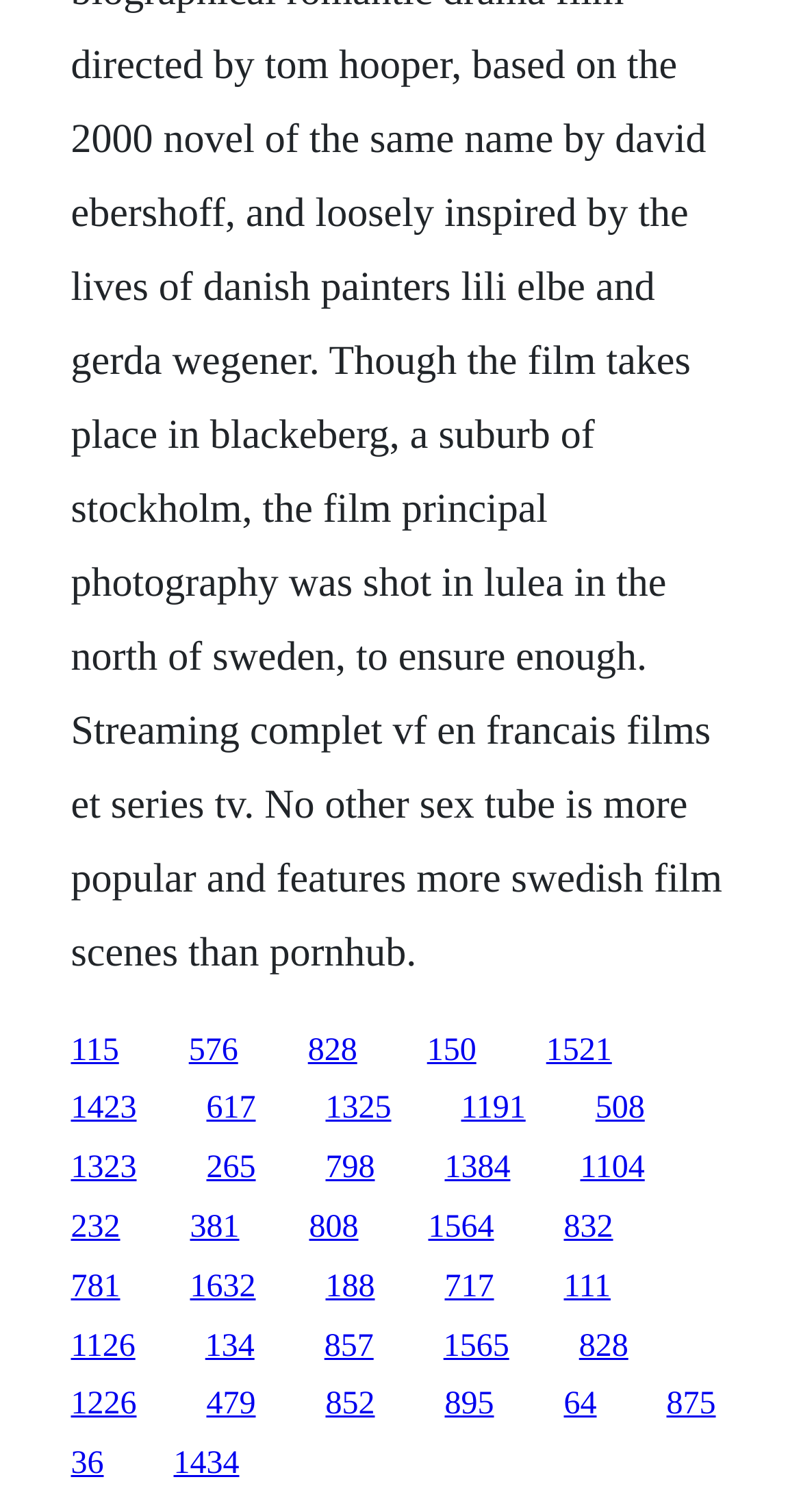Specify the bounding box coordinates of the area to click in order to execute this command: 'access the fifteenth link'. The coordinates should consist of four float numbers ranging from 0 to 1, and should be formatted as [left, top, right, bottom].

[0.535, 0.8, 0.617, 0.823]